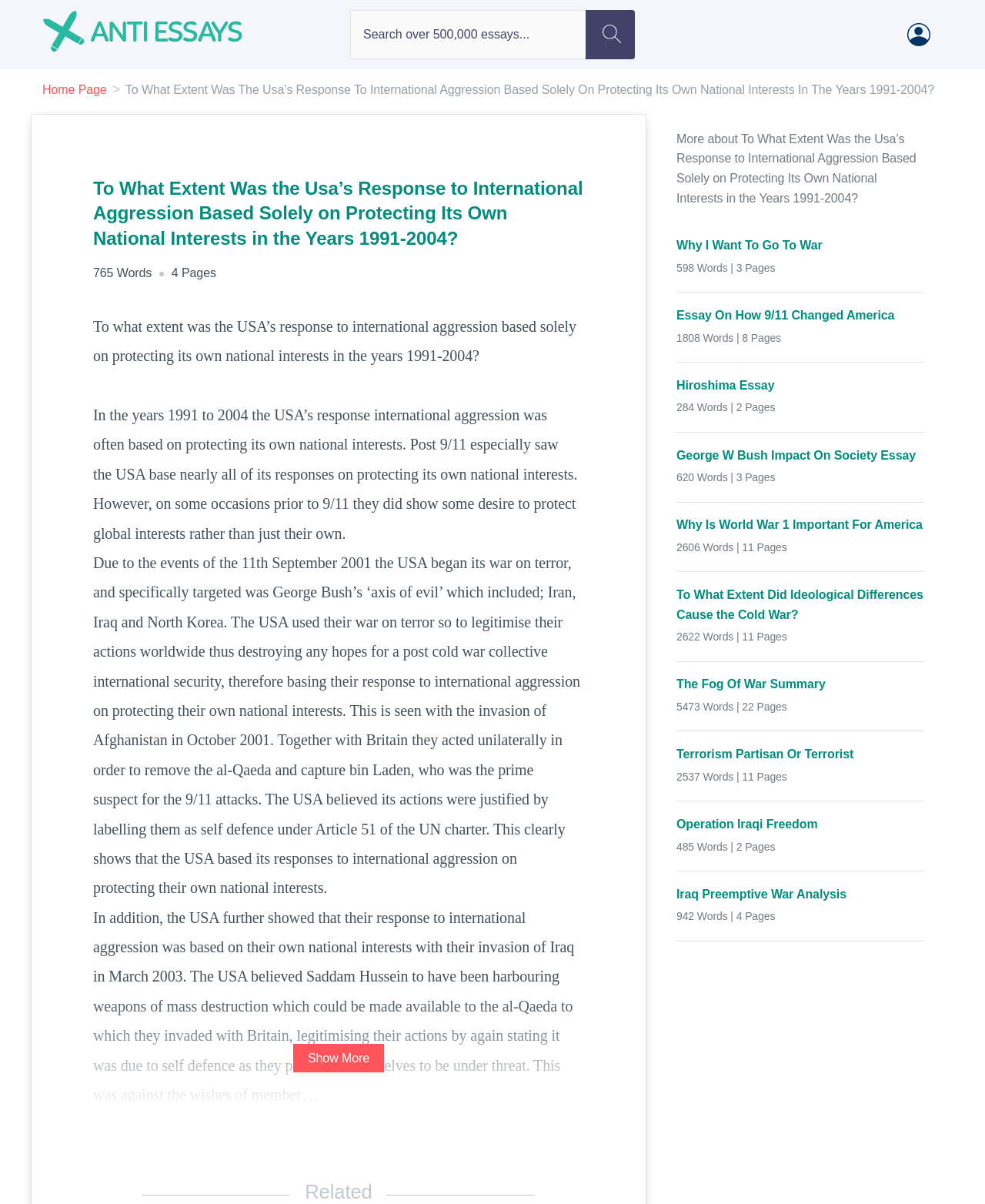Find the bounding box coordinates of the element's region that should be clicked in order to follow the given instruction: "Read the essay on 'Why I Want To Go To War'". The coordinates should consist of four float numbers between 0 and 1, i.e., [left, top, right, bottom].

[0.687, 0.196, 0.938, 0.212]